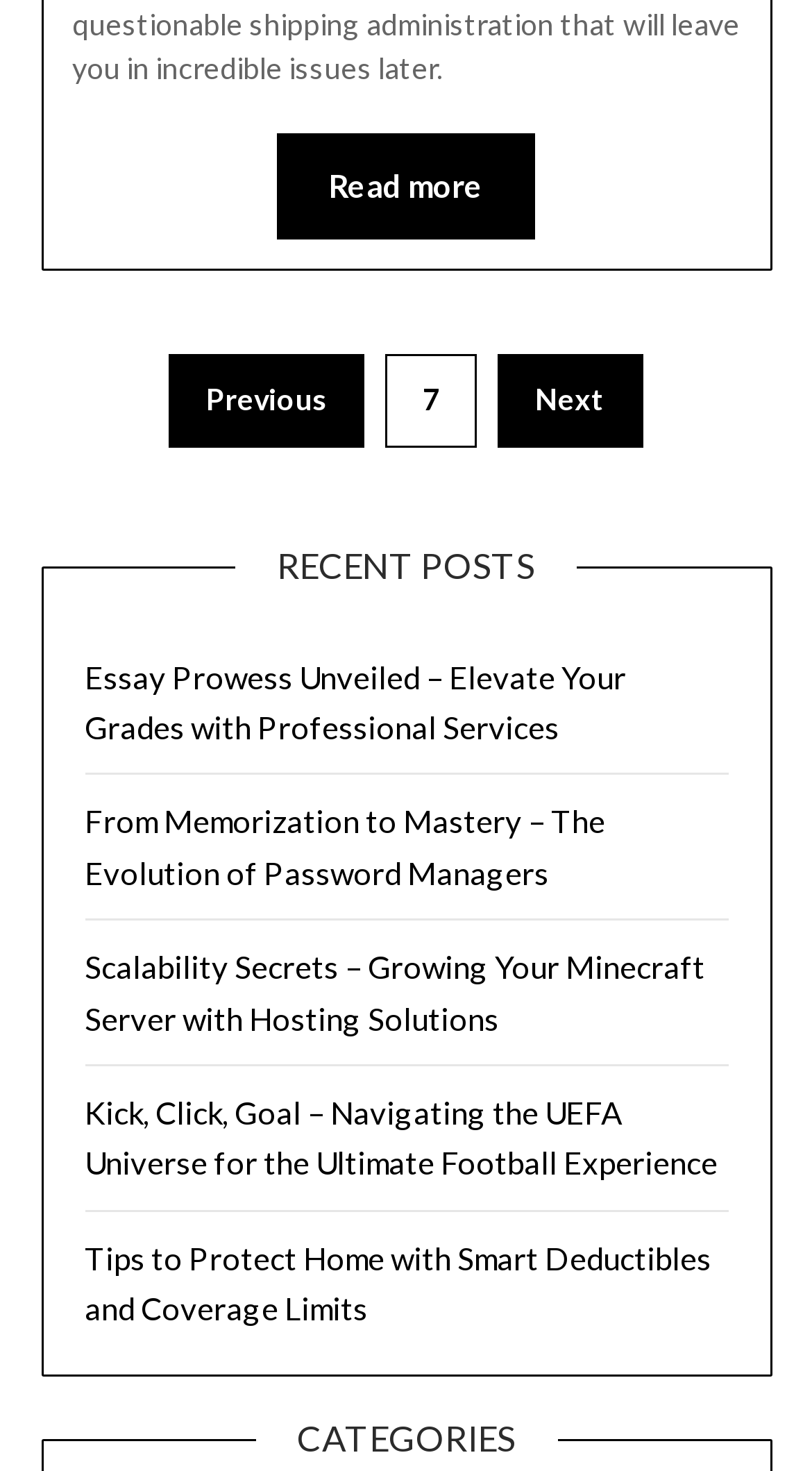Please specify the bounding box coordinates of the clickable section necessary to execute the following command: "View post about Essay Prowess Unveiled".

[0.104, 0.447, 0.771, 0.507]